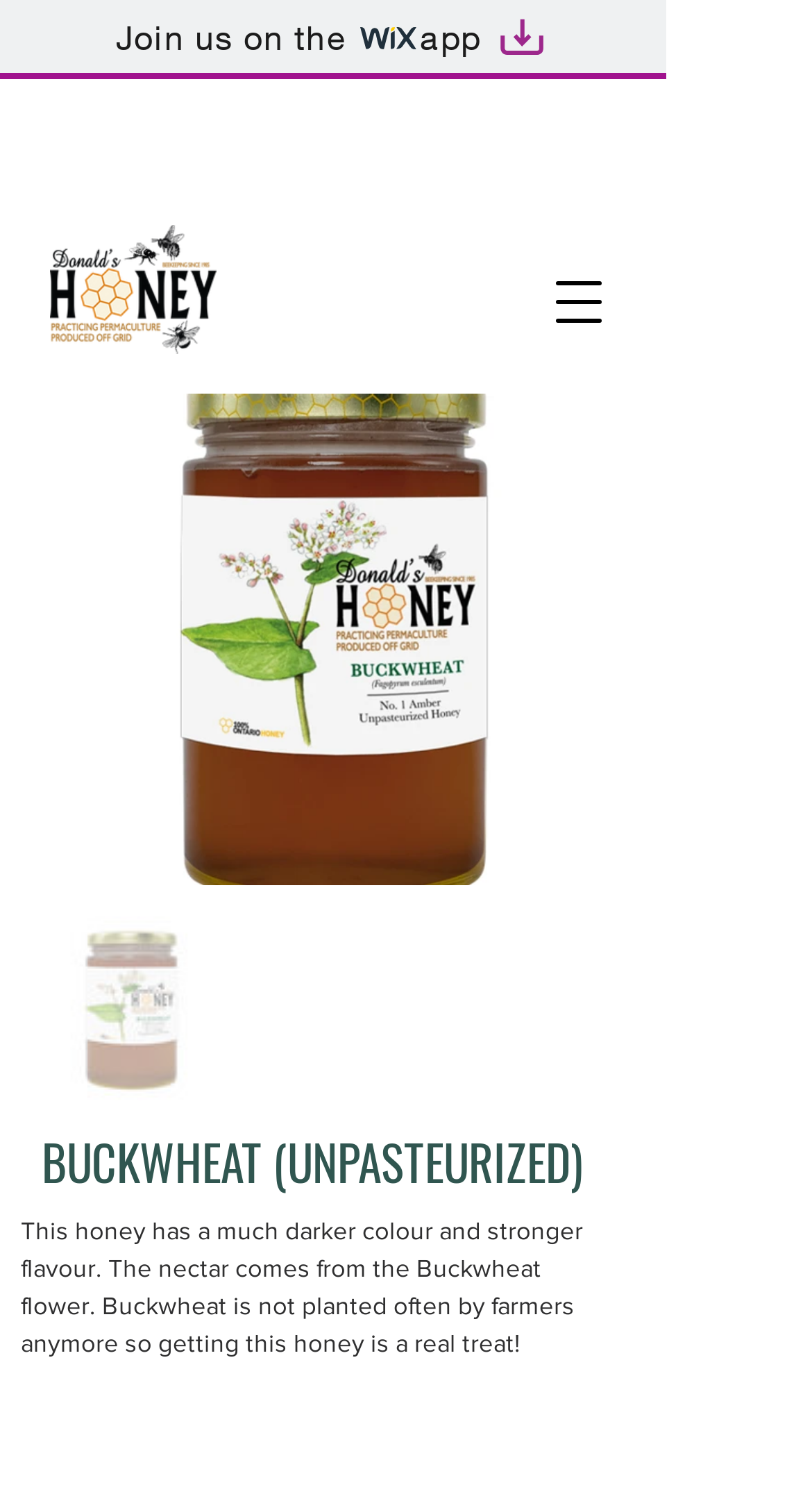Bounding box coordinates are given in the format (top-left x, top-left y, bottom-right x, bottom-right y). All values should be floating point numbers between 0 and 1. Provide the bounding box coordinate for the UI element described as: Join us on the app

[0.0, 0.0, 0.821, 0.053]